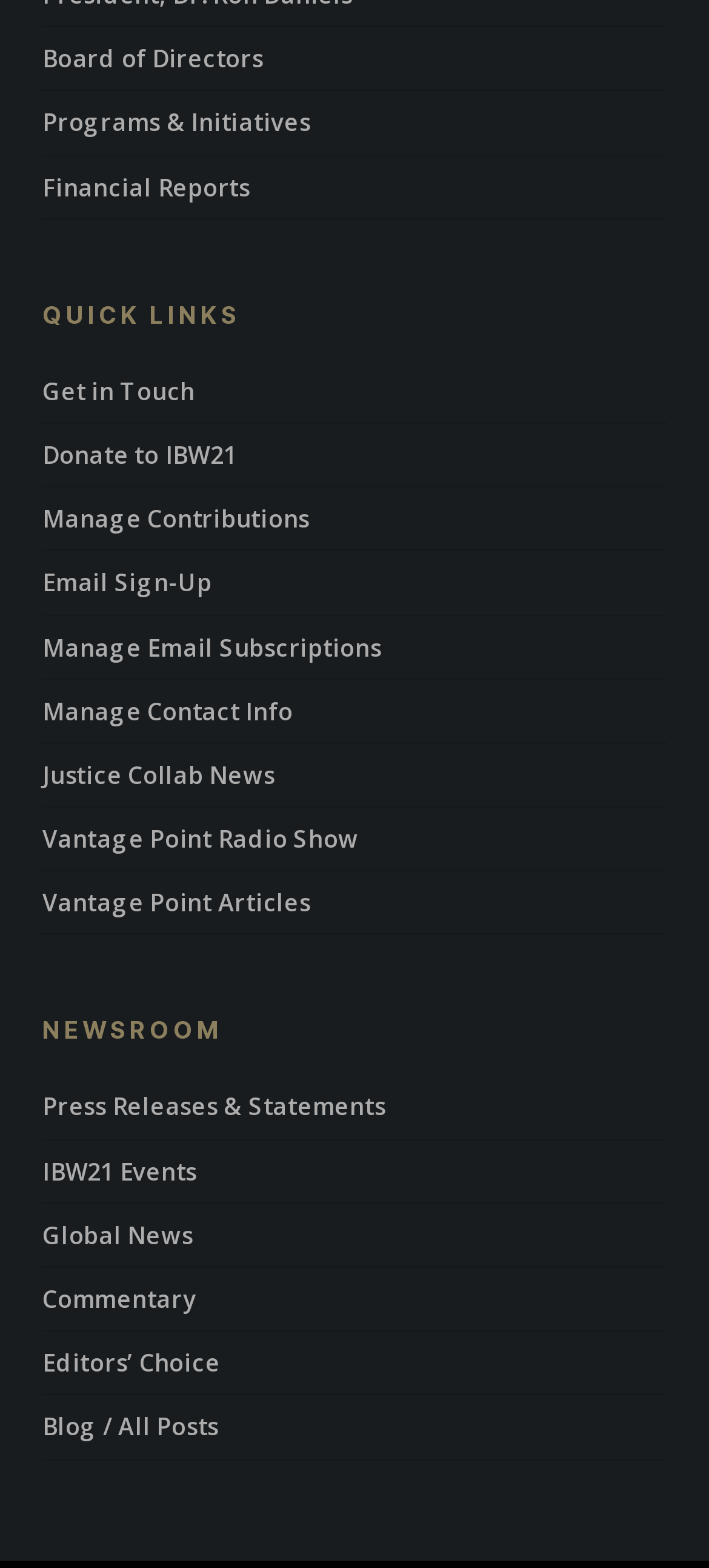Please identify the coordinates of the bounding box for the clickable region that will accomplish this instruction: "Get in Touch".

[0.06, 0.239, 0.94, 0.269]